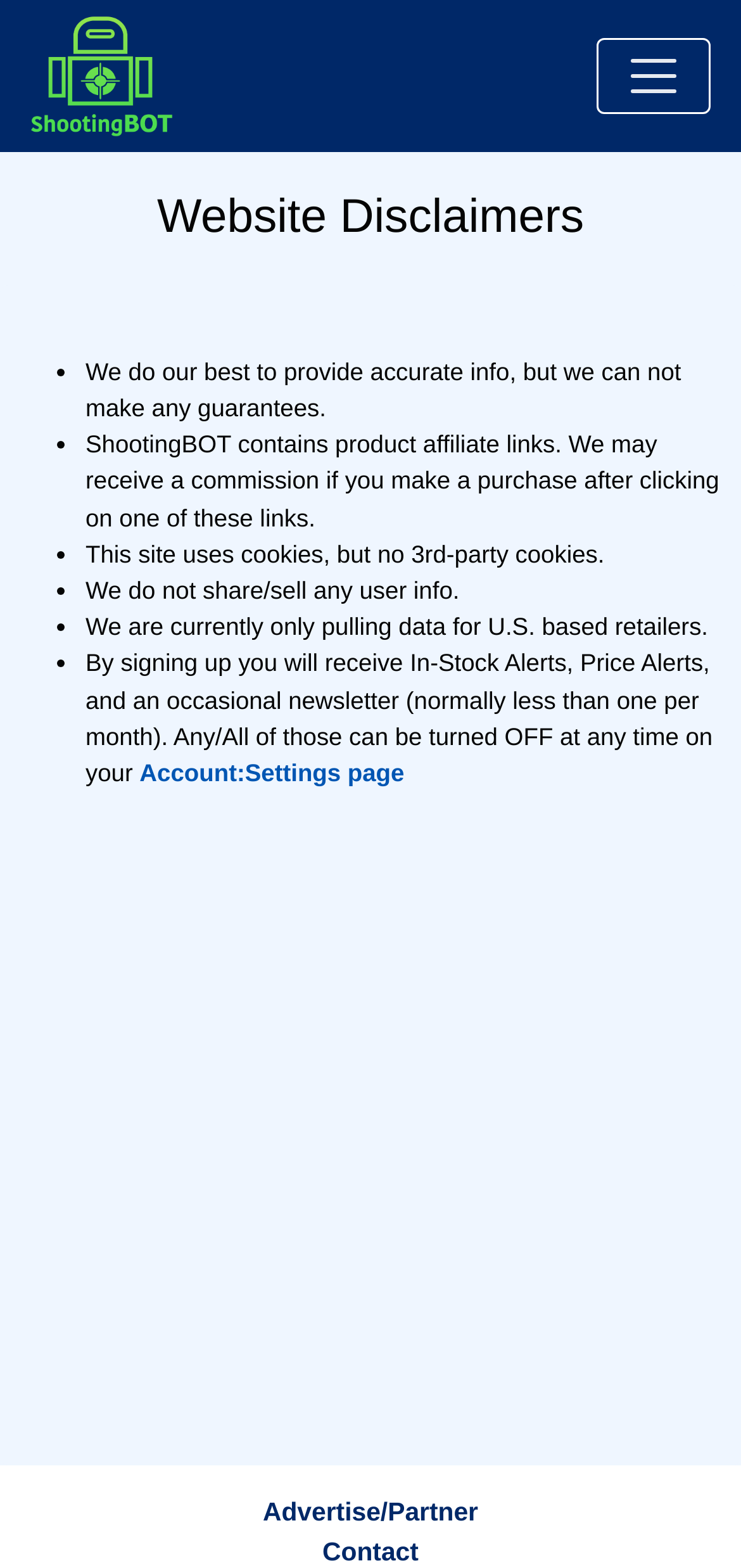Find the bounding box coordinates for the HTML element described as: "Contact". The coordinates should consist of four float values between 0 and 1, i.e., [left, top, right, bottom].

[0.435, 0.98, 0.565, 0.998]